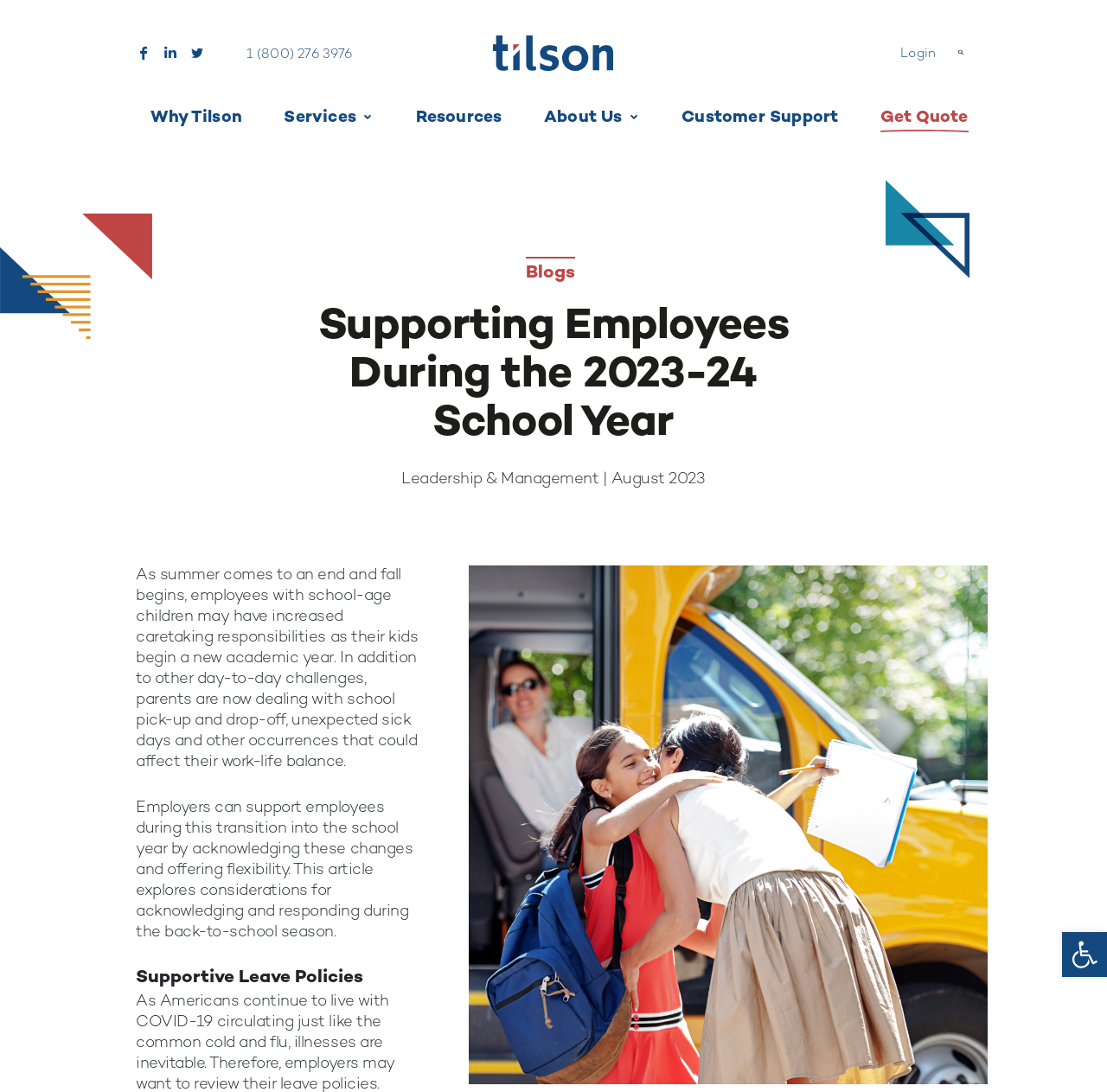Provide the bounding box coordinates for the UI element that is described as: "Open toolbar Accessibility Tools".

[0.959, 0.854, 1.0, 0.895]